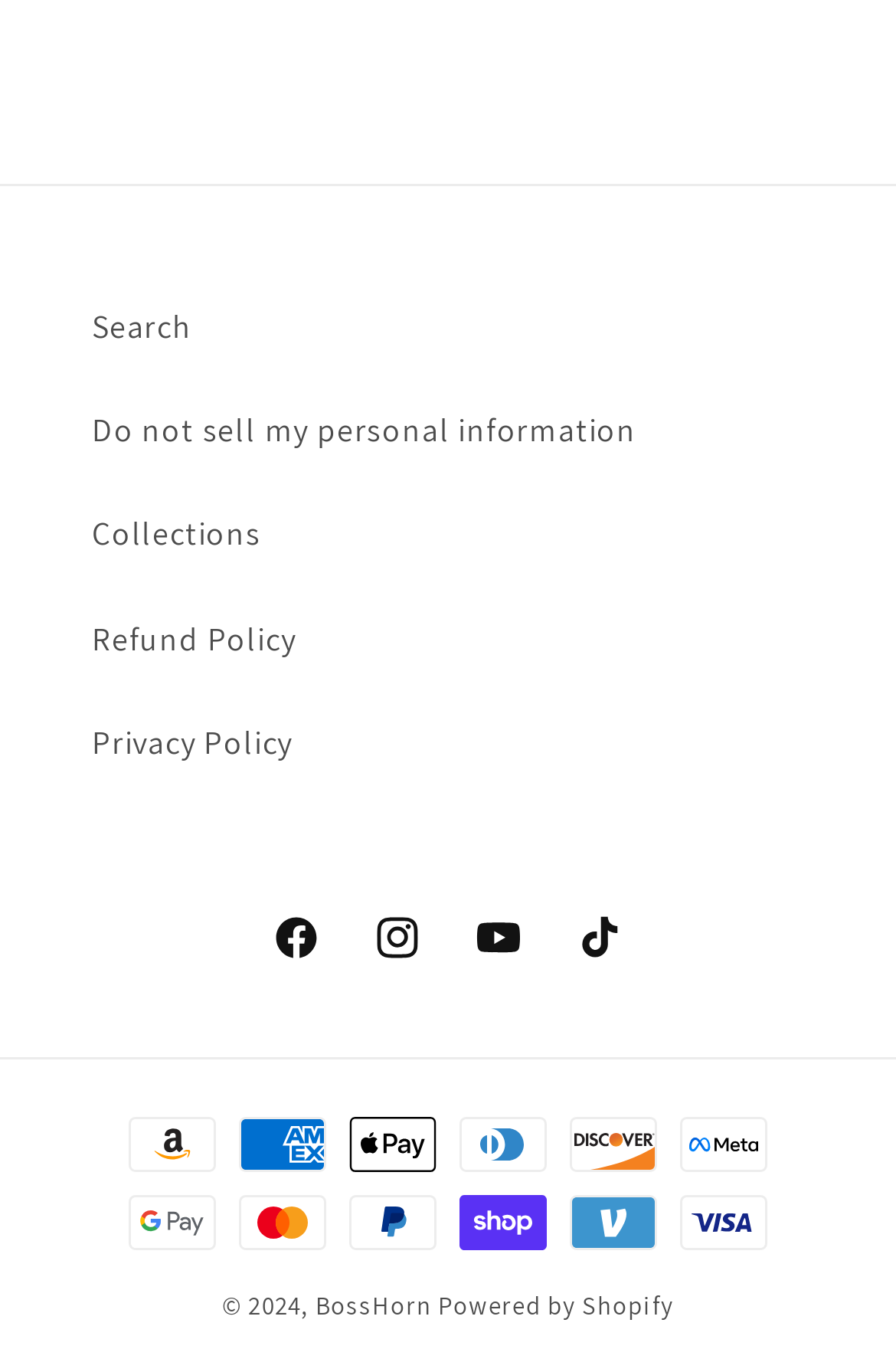Find and indicate the bounding box coordinates of the region you should select to follow the given instruction: "Follow on Facebook".

[0.274, 0.658, 0.387, 0.732]